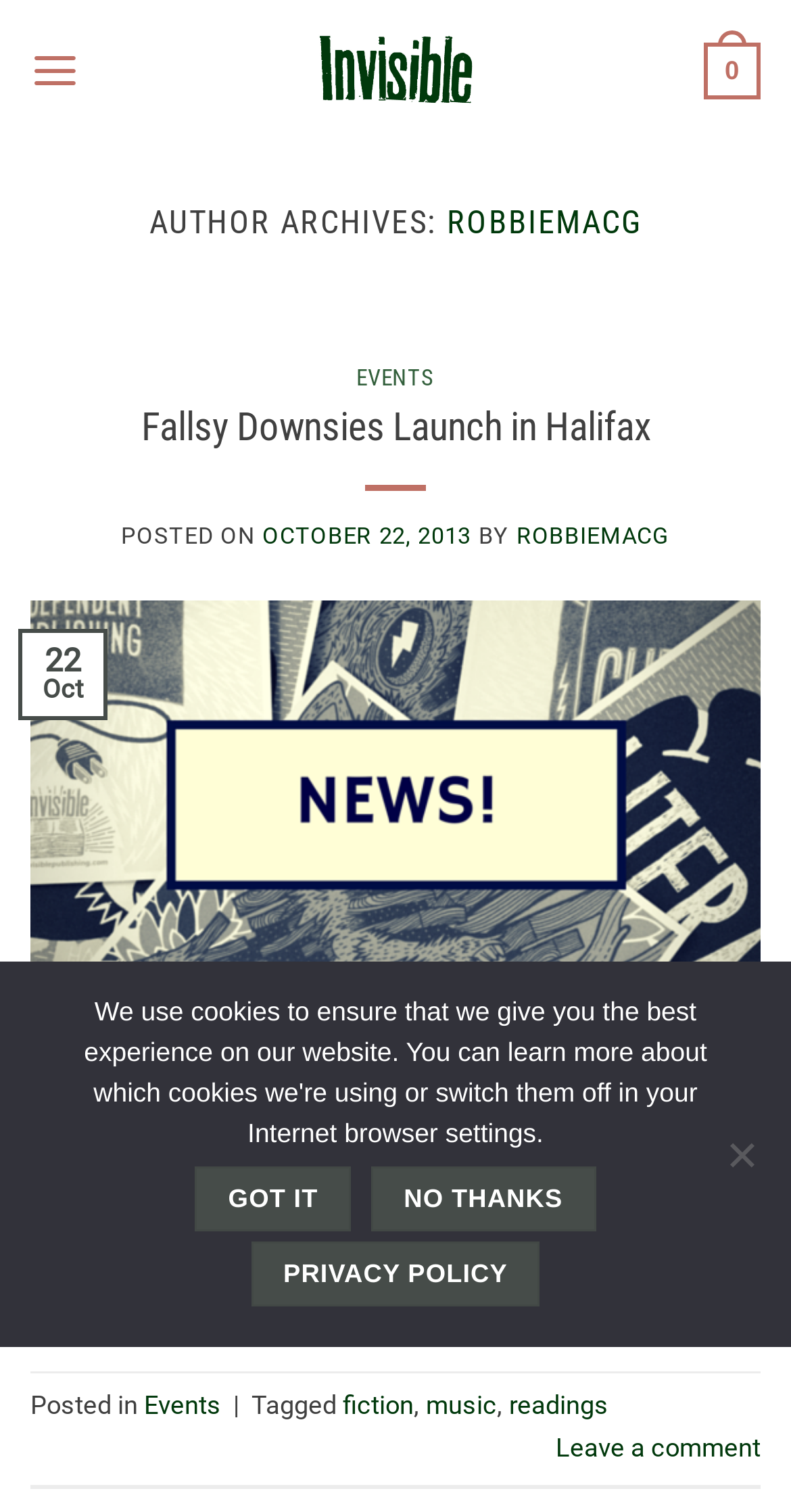Identify the bounding box coordinates of the region I need to click to complete this instruction: "browse teaching articles".

None